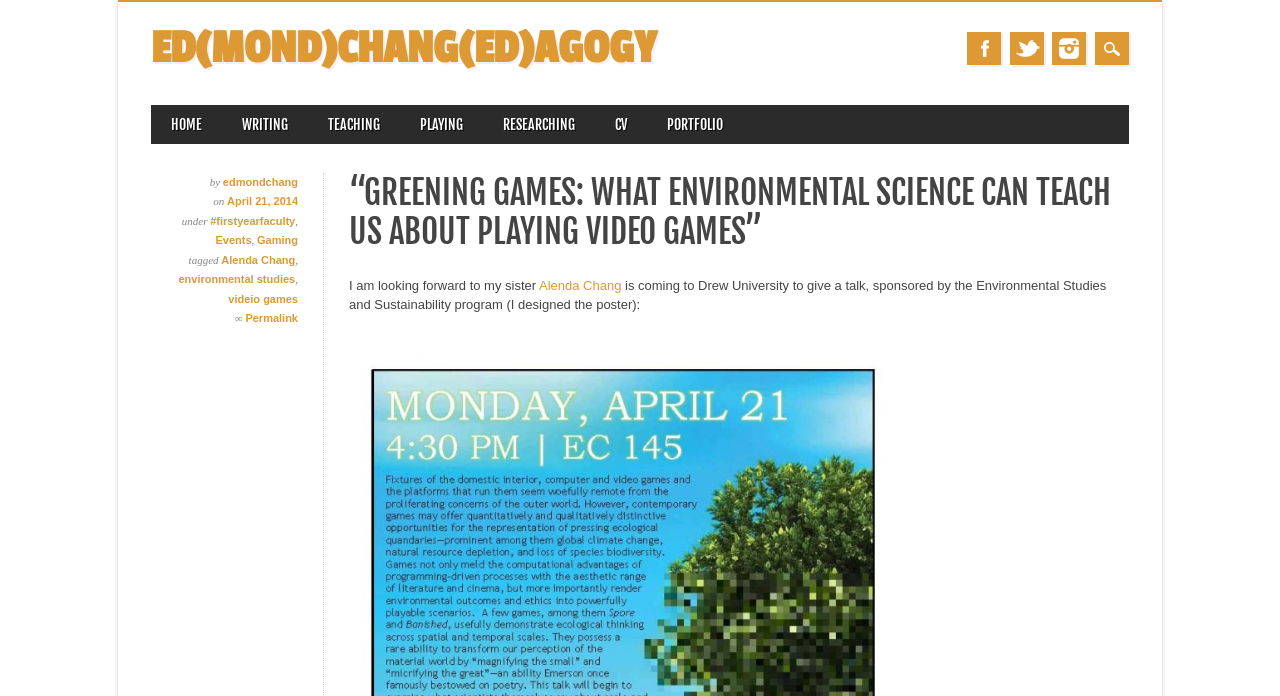Answer briefly with one word or phrase:
What is the relationship between the author and the speaker?

sister